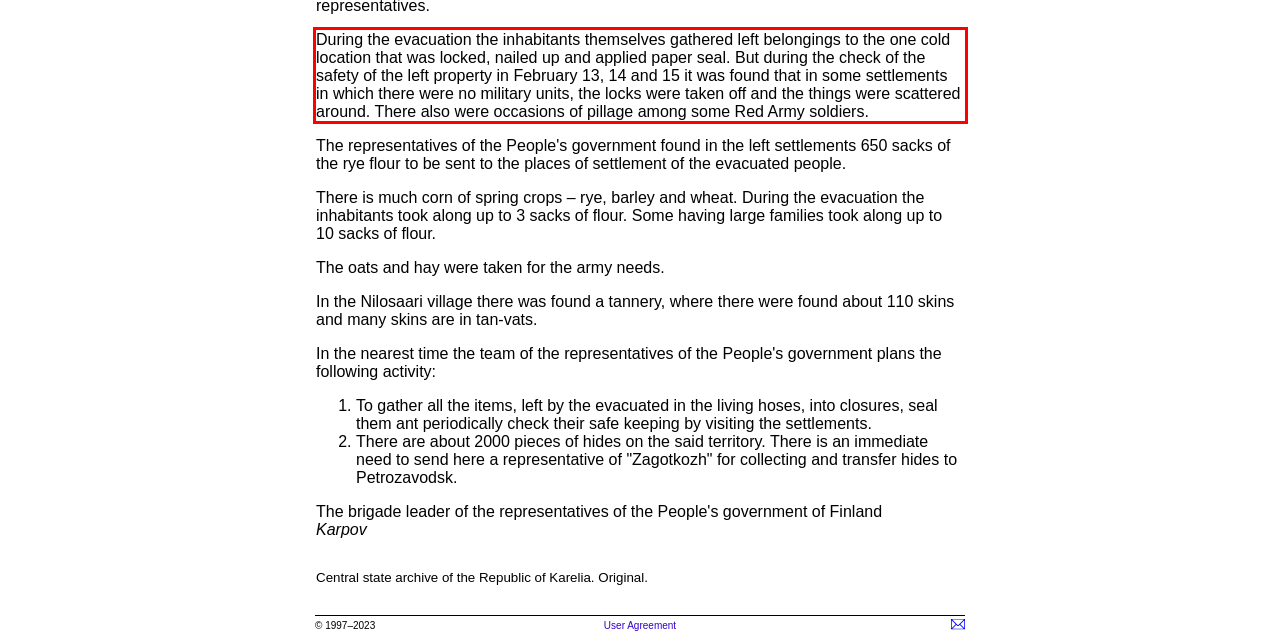Given a screenshot of a webpage with a red bounding box, extract the text content from the UI element inside the red bounding box.

During the evacuation the inhabitants themselves gathered left belongings to the one cold location that was locked, nailed up and applied paper seal. But during the check of the safety of the left property in February 13, 14 and 15 it was found that in some settlements in which there were no military units, the locks were taken off and the things were scattered around. There also were occasions of pillage among some Red Army soldiers.